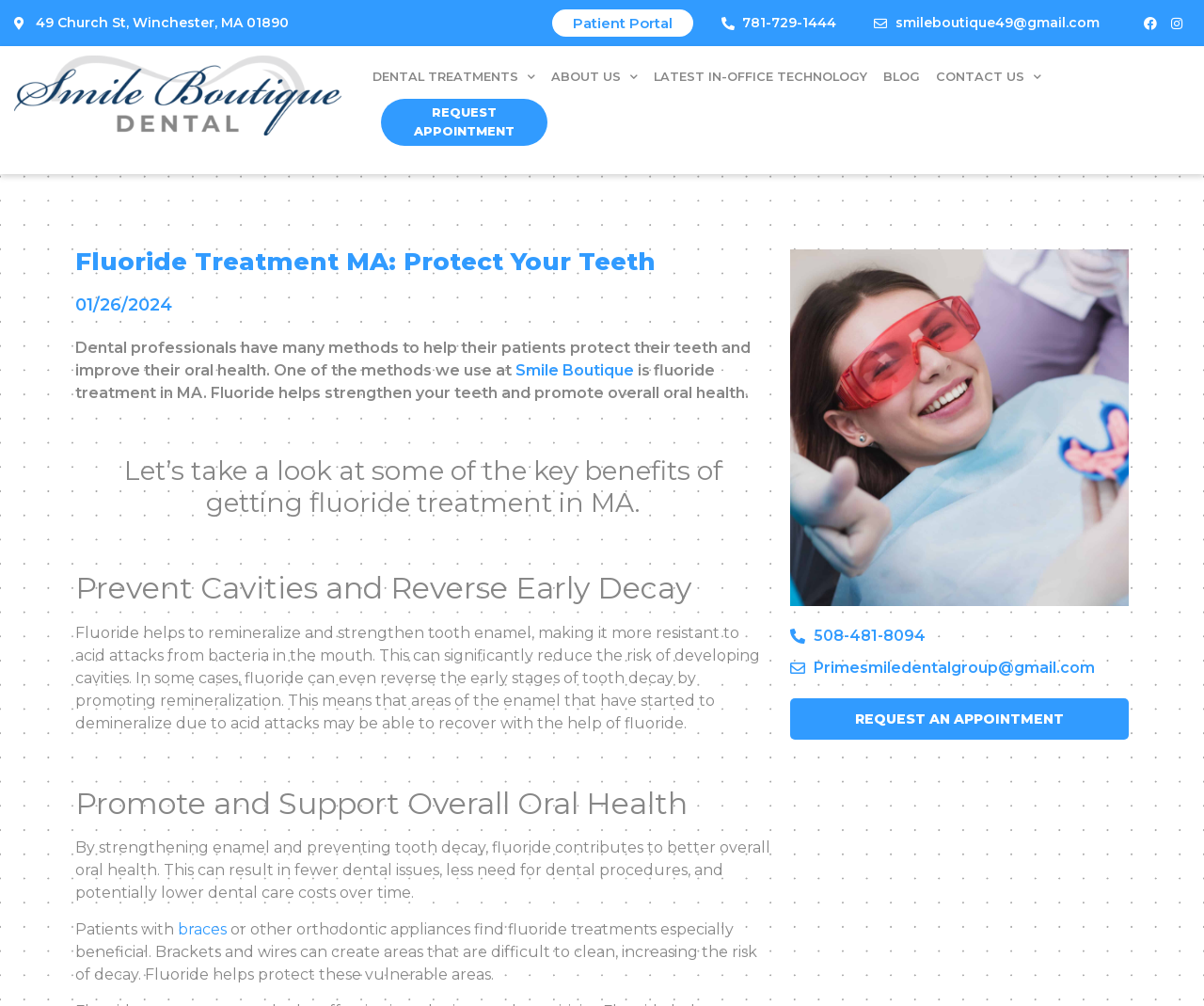What is the purpose of the 'REQUEST AN APPOINTMENT' button? Look at the image and give a one-word or short phrase answer.

To request an appointment